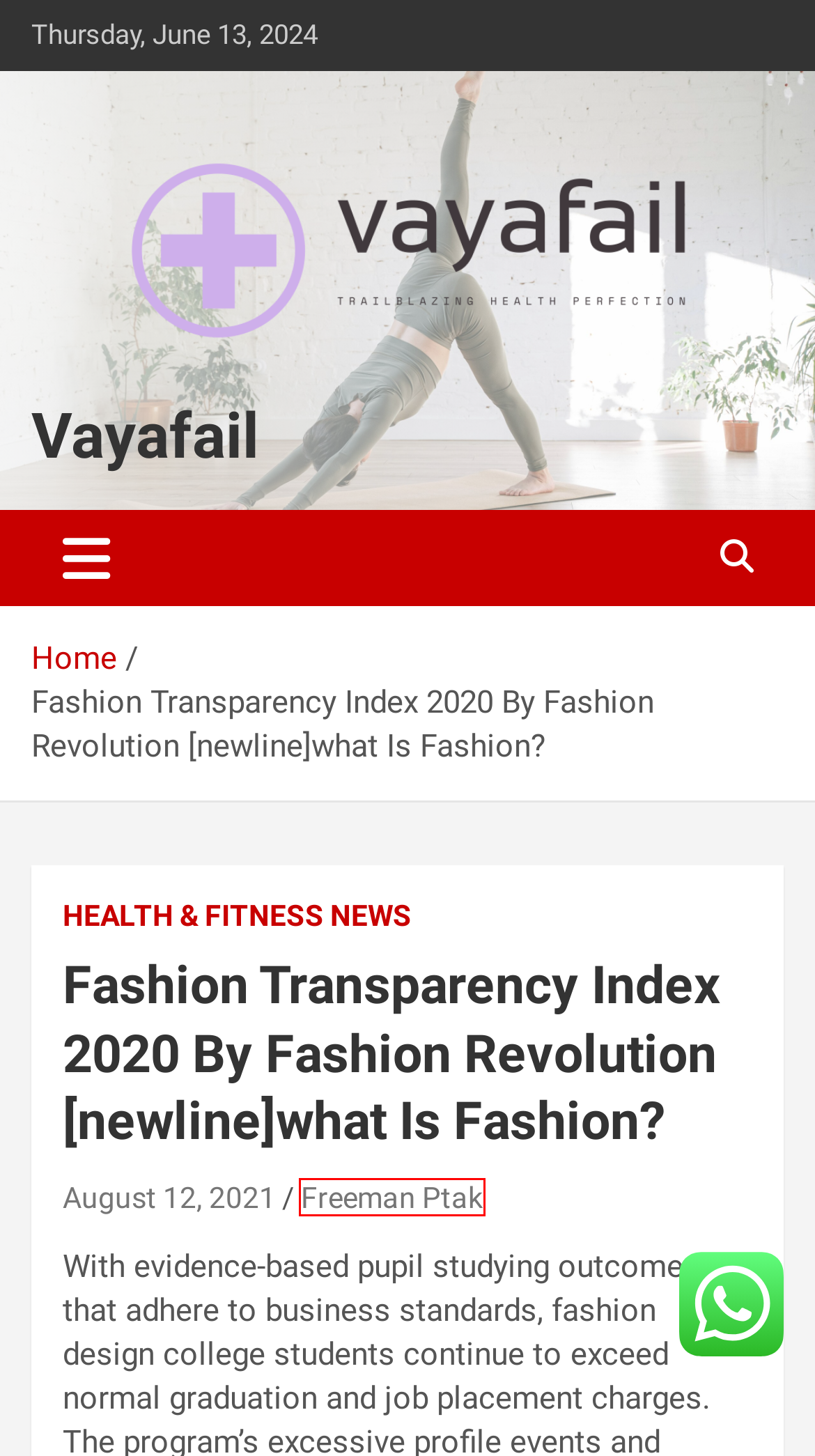Examine the screenshot of a webpage with a red bounding box around an element. Then, select the webpage description that best represents the new page after clicking the highlighted element. Here are the descriptions:
A. Health Insurance – Vayafail
B. Freeman Ptak – Vayafail
C. Health Education – Vayafail
D. Cvs Affordable Health Insurance – Vayafail
E. Pawnbrokers Melbourne: Luxury Goods Pawn shop & Gold Buyers
F. Your Body is Changing, So Should Your Eating Habits: What To Eat When Pregnant – Vayafail
G. Vayafail
H. June 10, 2024 – Vayafail

B